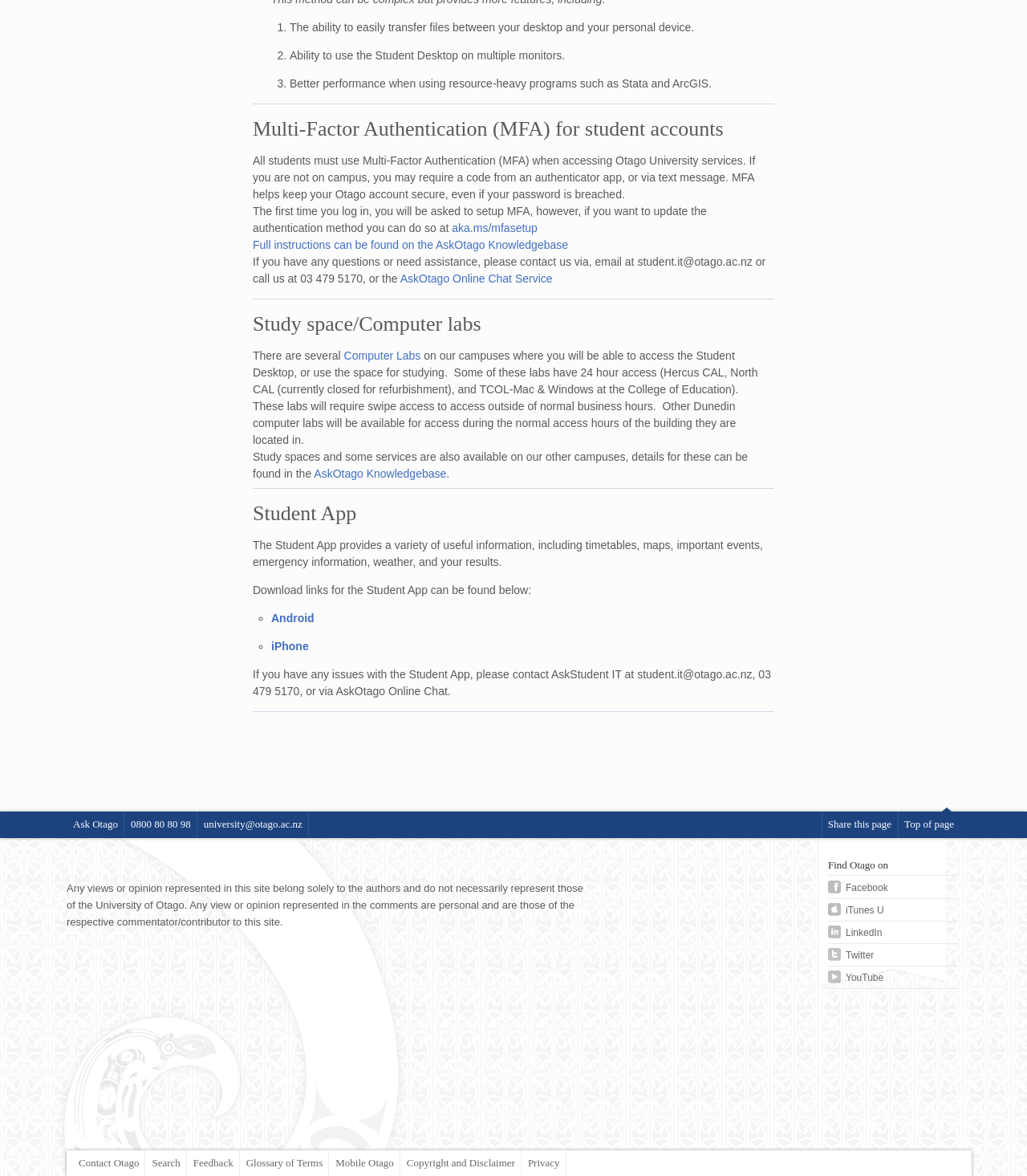Where can students access the Student Desktop?
Look at the image and provide a short answer using one word or a phrase.

Computer Labs